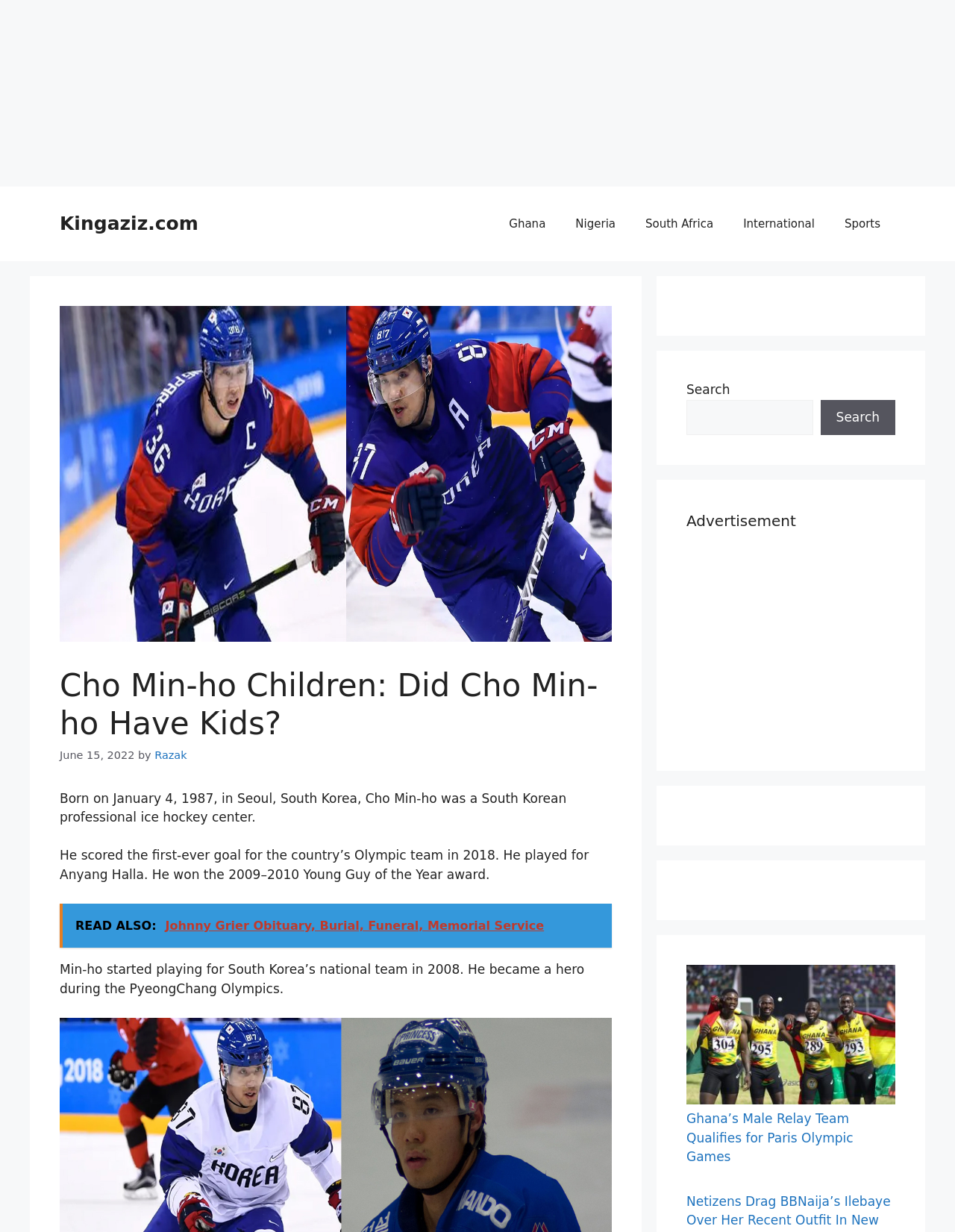Predict the bounding box coordinates of the area that should be clicked to accomplish the following instruction: "Read about Ghana’s Male Relay Team Qualifies for Paris Olympic Games". The bounding box coordinates should consist of four float numbers between 0 and 1, i.e., [left, top, right, bottom].

[0.719, 0.783, 0.938, 0.901]